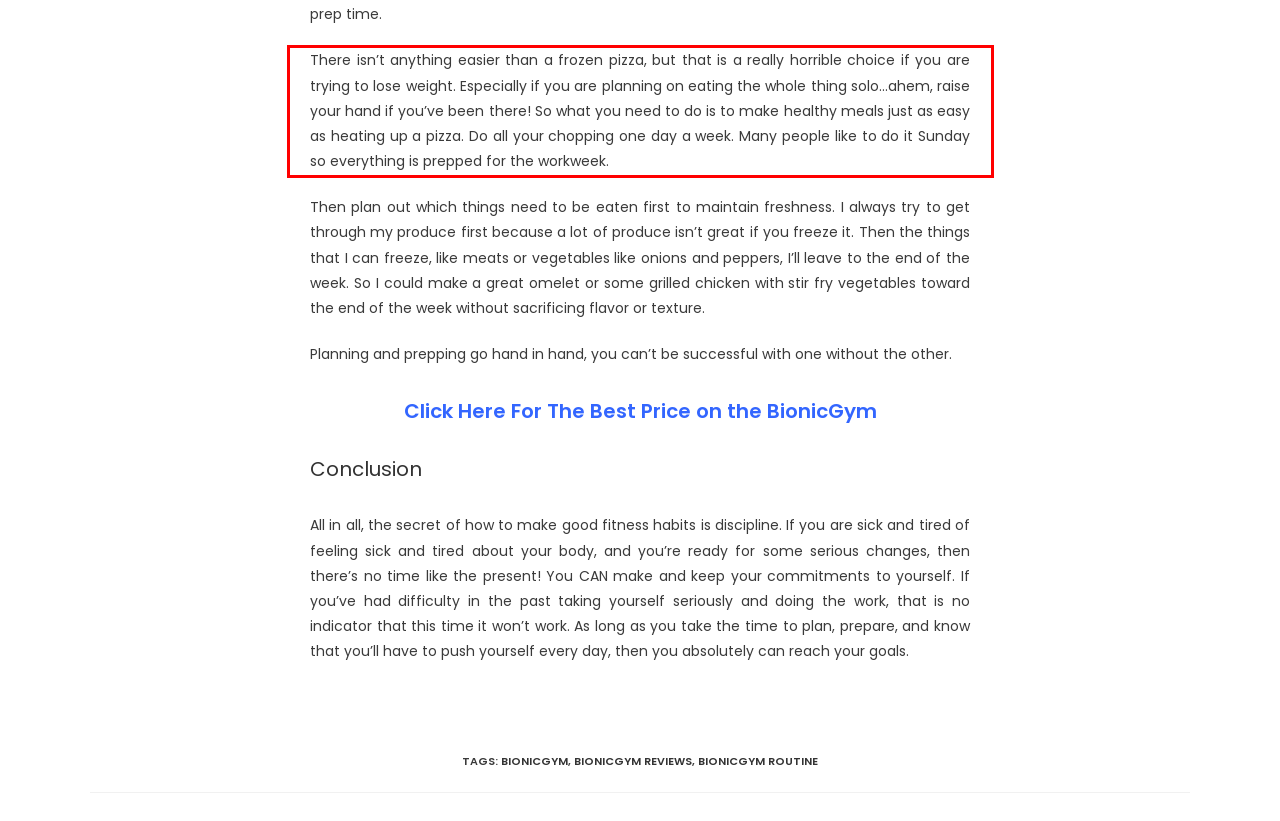You have a screenshot of a webpage, and there is a red bounding box around a UI element. Utilize OCR to extract the text within this red bounding box.

There isn’t anything easier than a frozen pizza, but that is a really horrible choice if you are trying to lose weight. Especially if you are planning on eating the whole thing solo…ahem, raise your hand if you’ve been there! So what you need to do is to make healthy meals just as easy as heating up a pizza. Do all your chopping one day a week. Many people like to do it Sunday so everything is prepped for the workweek.